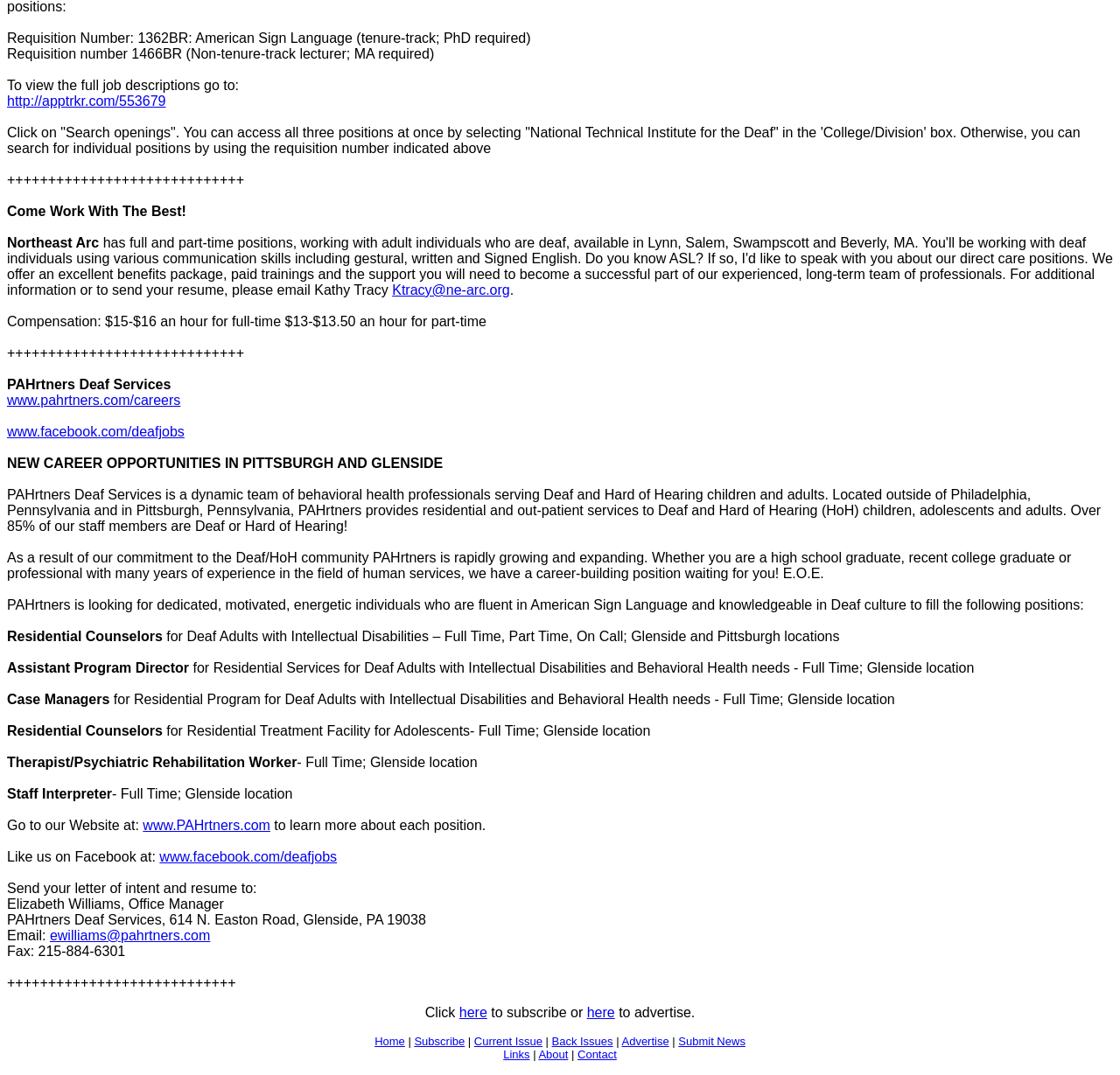Identify the bounding box coordinates of the clickable region required to complete the instruction: "Click on 'http://apptrkr.com/553679' to view the full job description". The coordinates should be given as four float numbers within the range of 0 and 1, i.e., [left, top, right, bottom].

[0.006, 0.087, 0.148, 0.101]